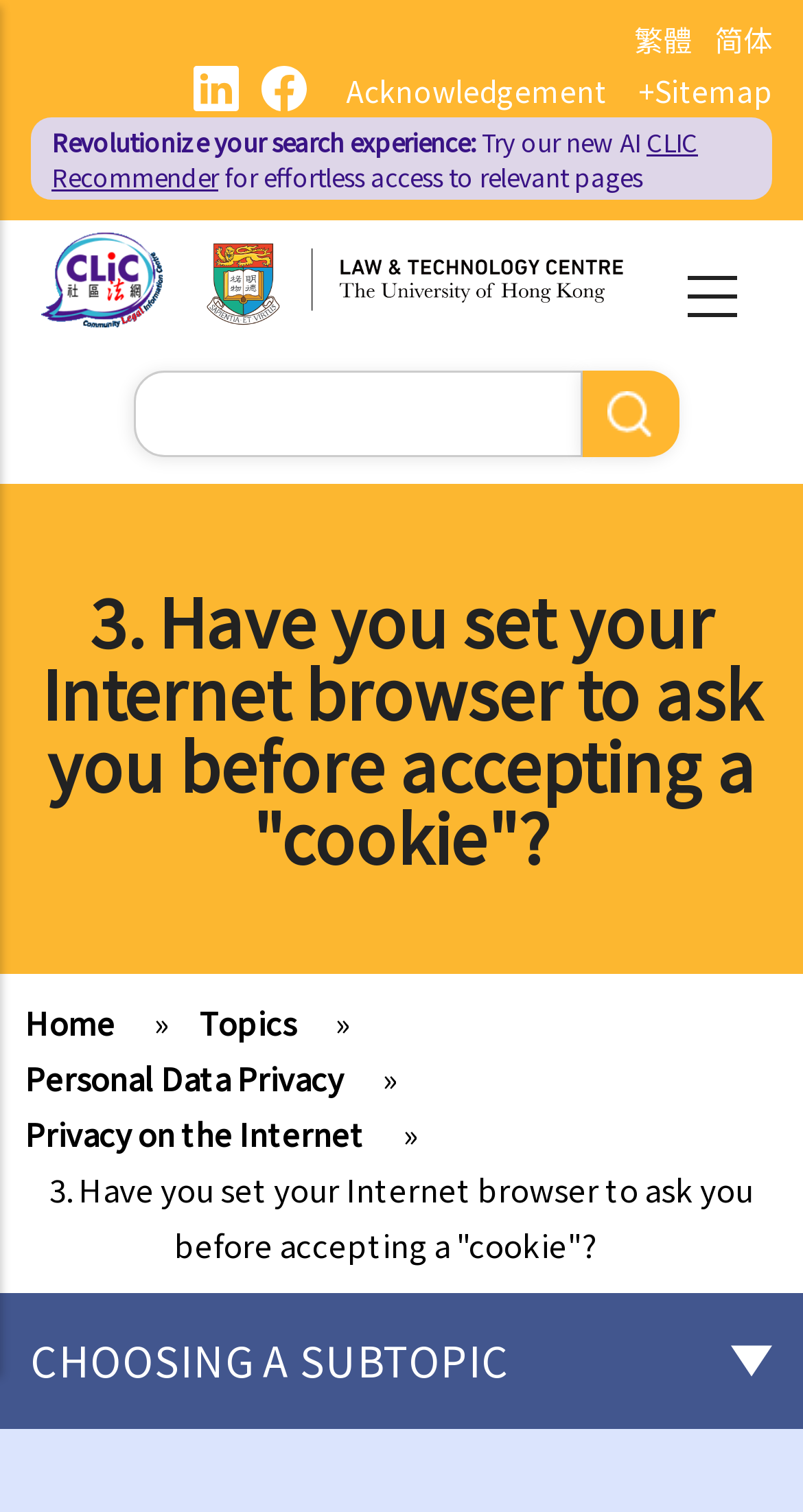Find the bounding box coordinates of the area to click in order to follow the instruction: "View the 'Acknowledgement' page".

[0.403, 0.047, 0.756, 0.074]